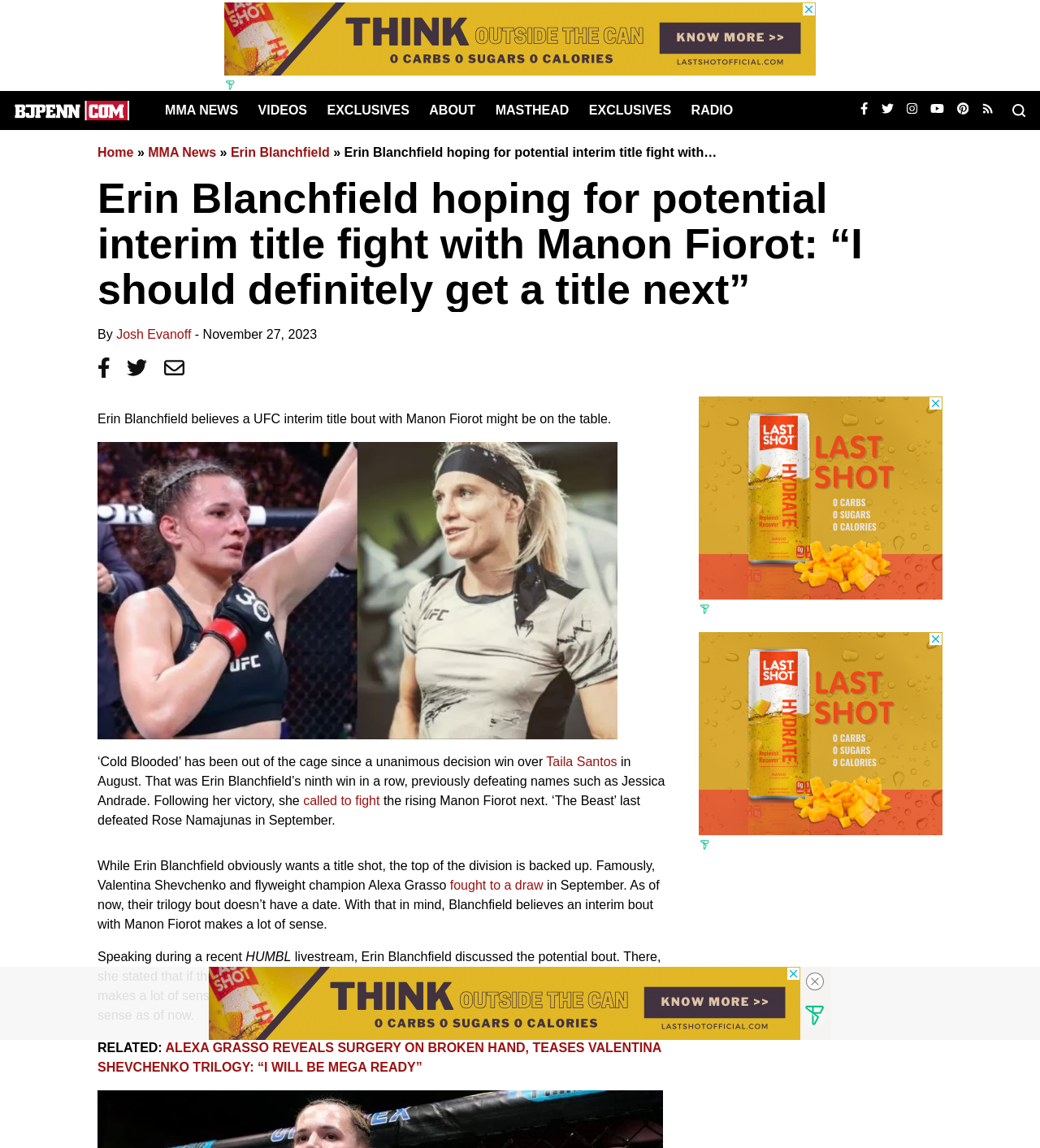What is the name of the flyweight champion mentioned in the article? Please answer the question using a single word or phrase based on the image.

Alexa Grasso